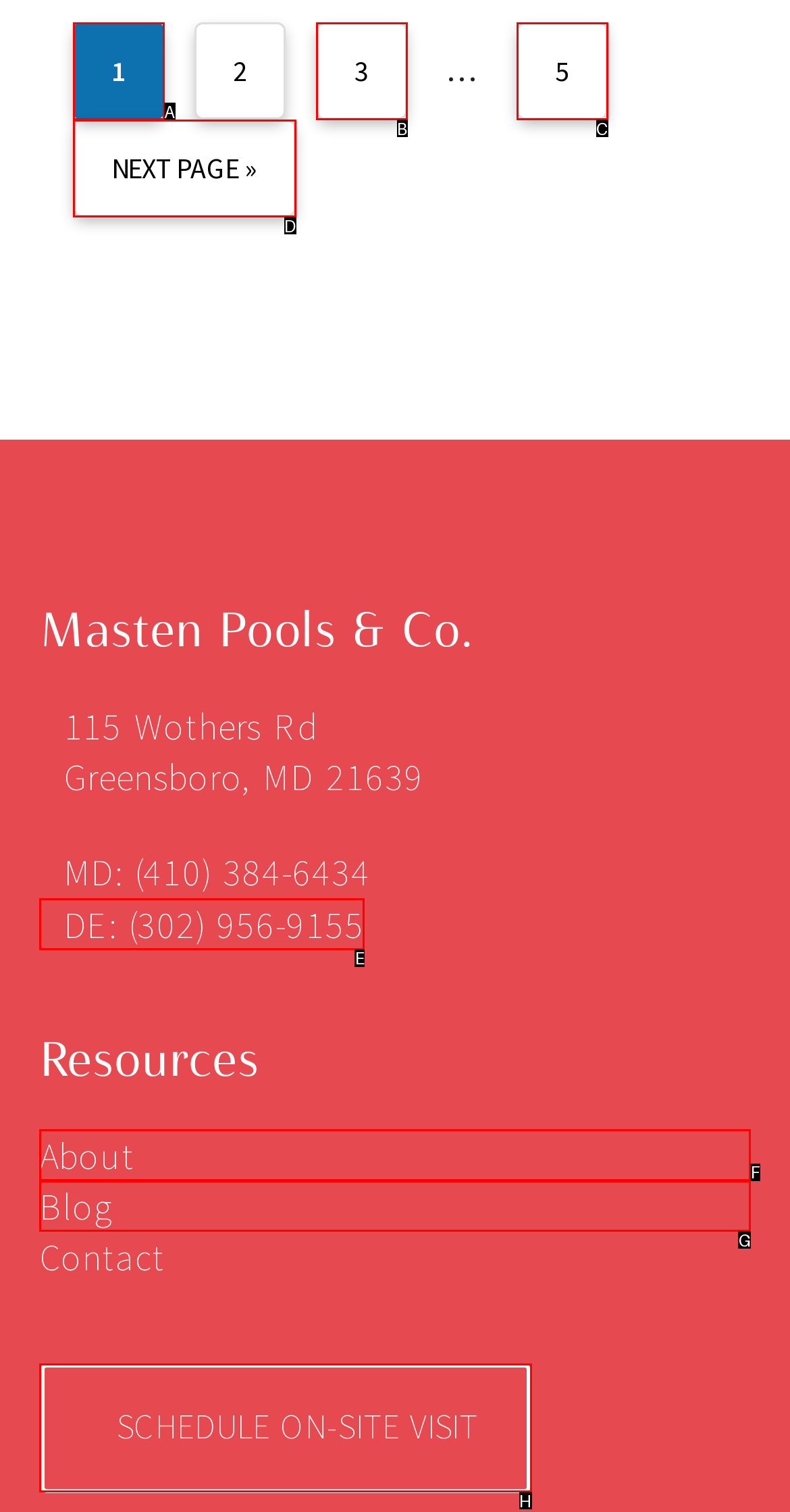Point out the option that needs to be clicked to fulfill the following instruction: schedule on-site visit
Answer with the letter of the appropriate choice from the listed options.

H